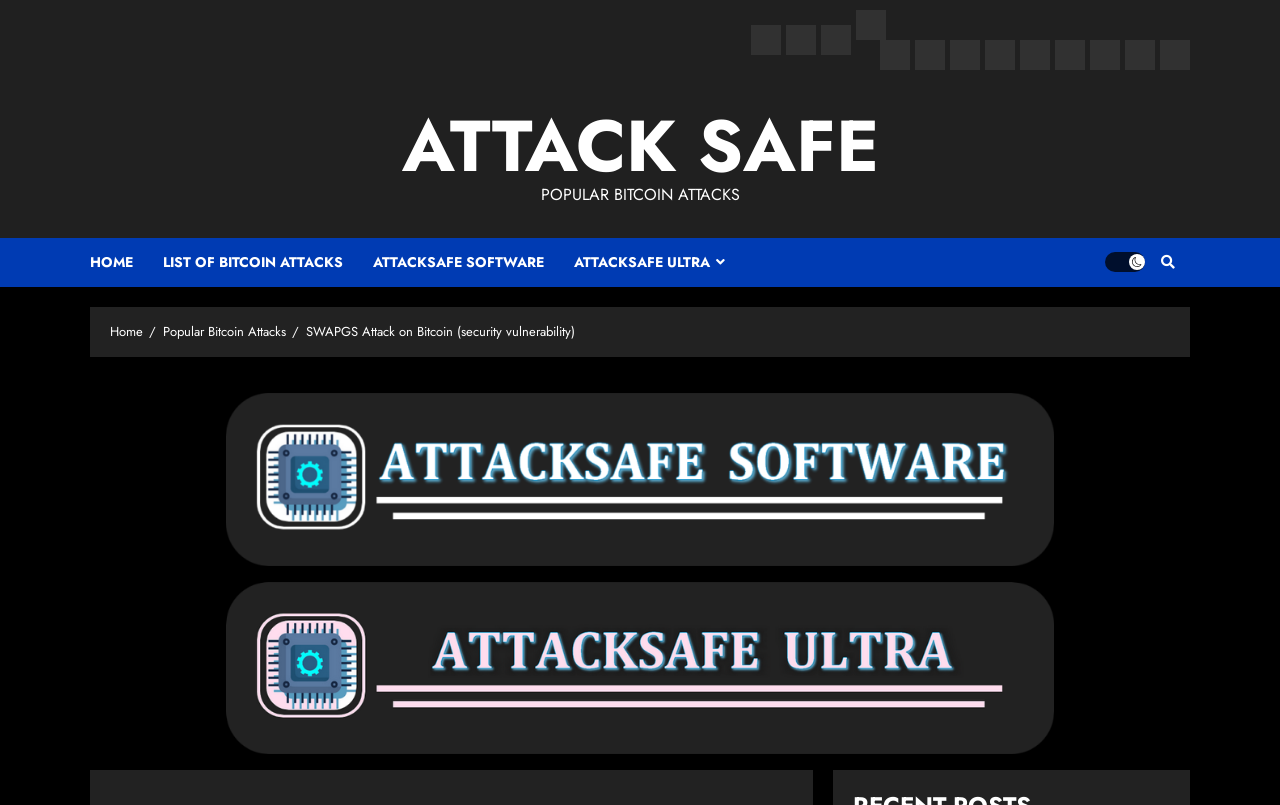Identify the bounding box coordinates of the clickable region required to complete the instruction: "Go to LIST OF BITCOIN ATTACKS". The coordinates should be given as four float numbers within the range of 0 and 1, i.e., [left, top, right, bottom].

[0.614, 0.031, 0.638, 0.068]